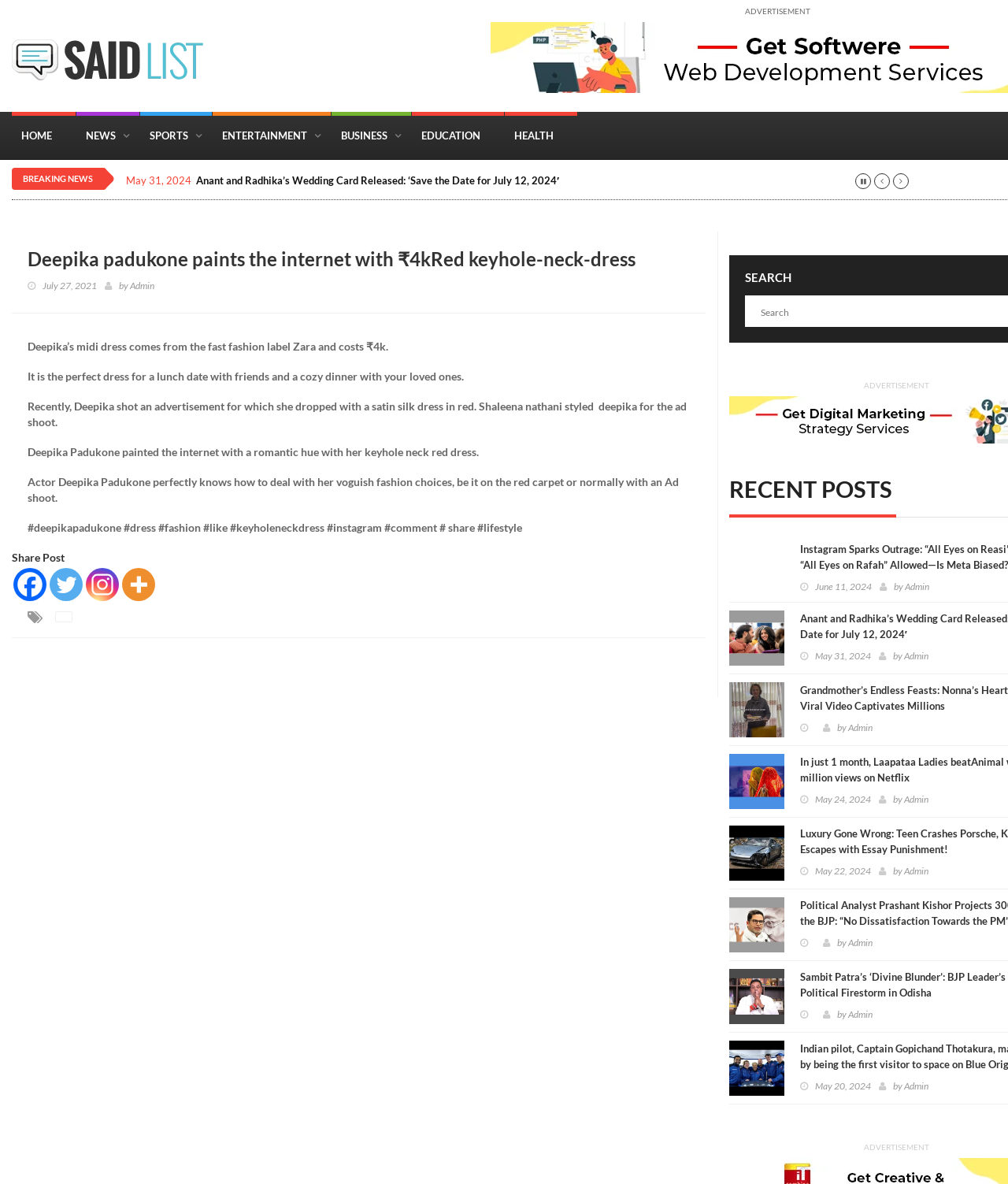Please answer the following question using a single word or phrase: 
What is the price of the midi dress?

₹4k